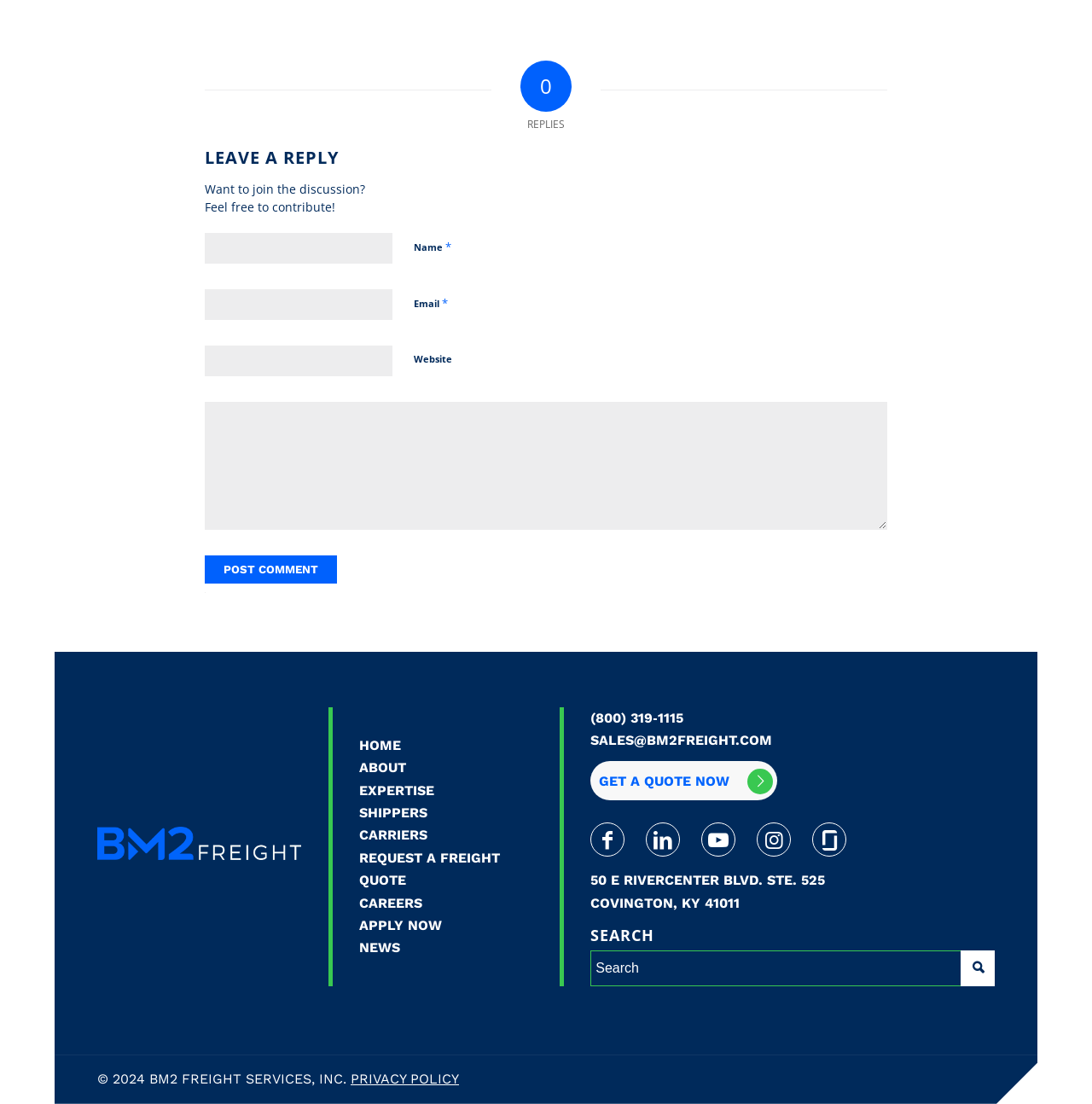How many links are there in the main navigation menu?
Based on the screenshot, provide your answer in one word or phrase.

8